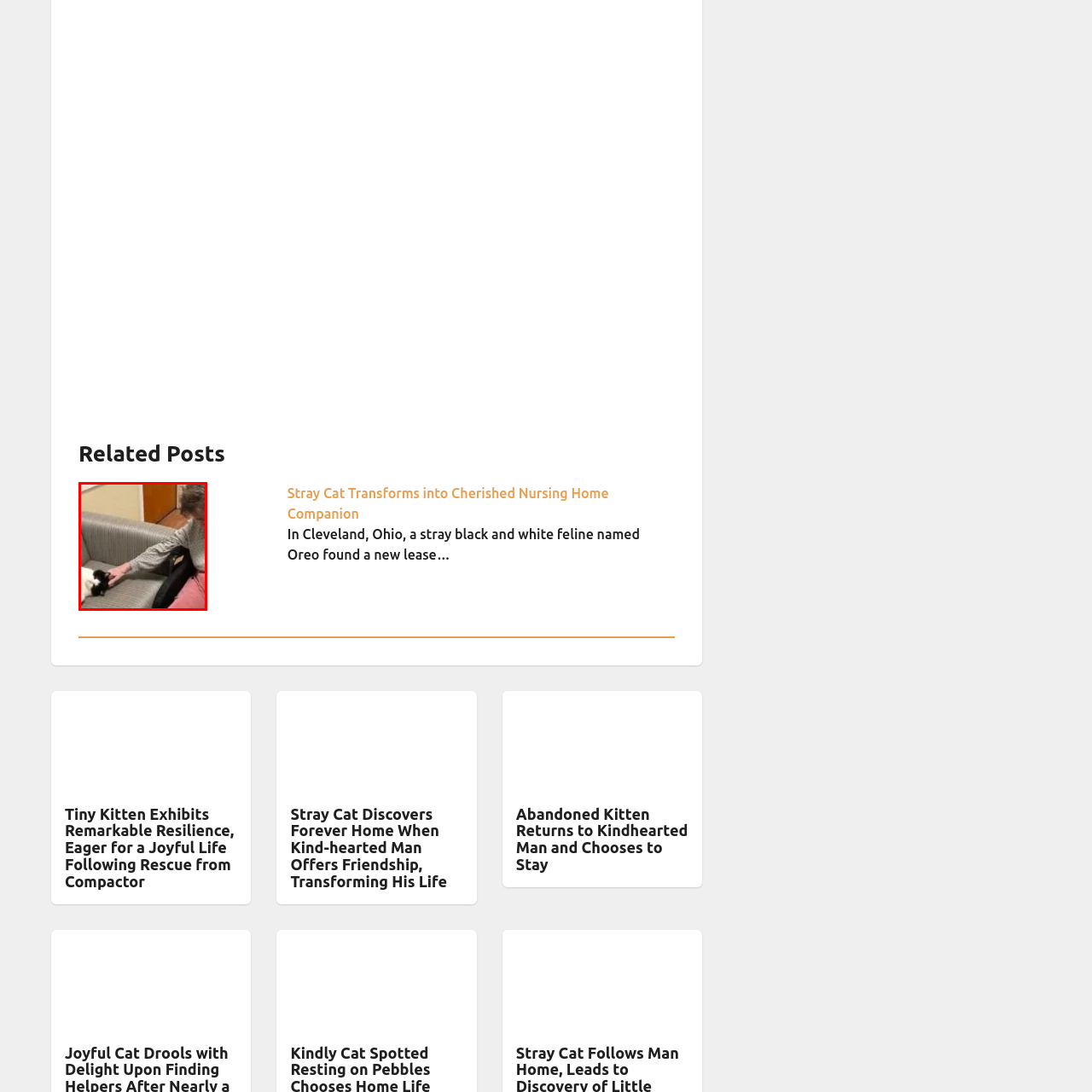Thoroughly describe the contents of the image enclosed in the red rectangle.

In a warm and inviting setting, a touching moment unfolds between a resident and a stray cat. The scene captures a gentle interaction on a comfortable gray couch, where a woman, dressed in casual attire, tenderly reaches out her hand to pet the black and white feline resting beside her. The cat, embodying a newfound sense of belonging, appears calm and content, enjoying the affectionate gesture. This heartwarming image reflects the bond formed between the two, highlighting the theme of companionship that emerges in nursing home environments, as seen in the article "Stray Cat Transforms into Cherished Nursing Home Companion." The background subtly suggests a home-like atmosphere, further enhancing the sense of comfort shared in this beautiful moment.